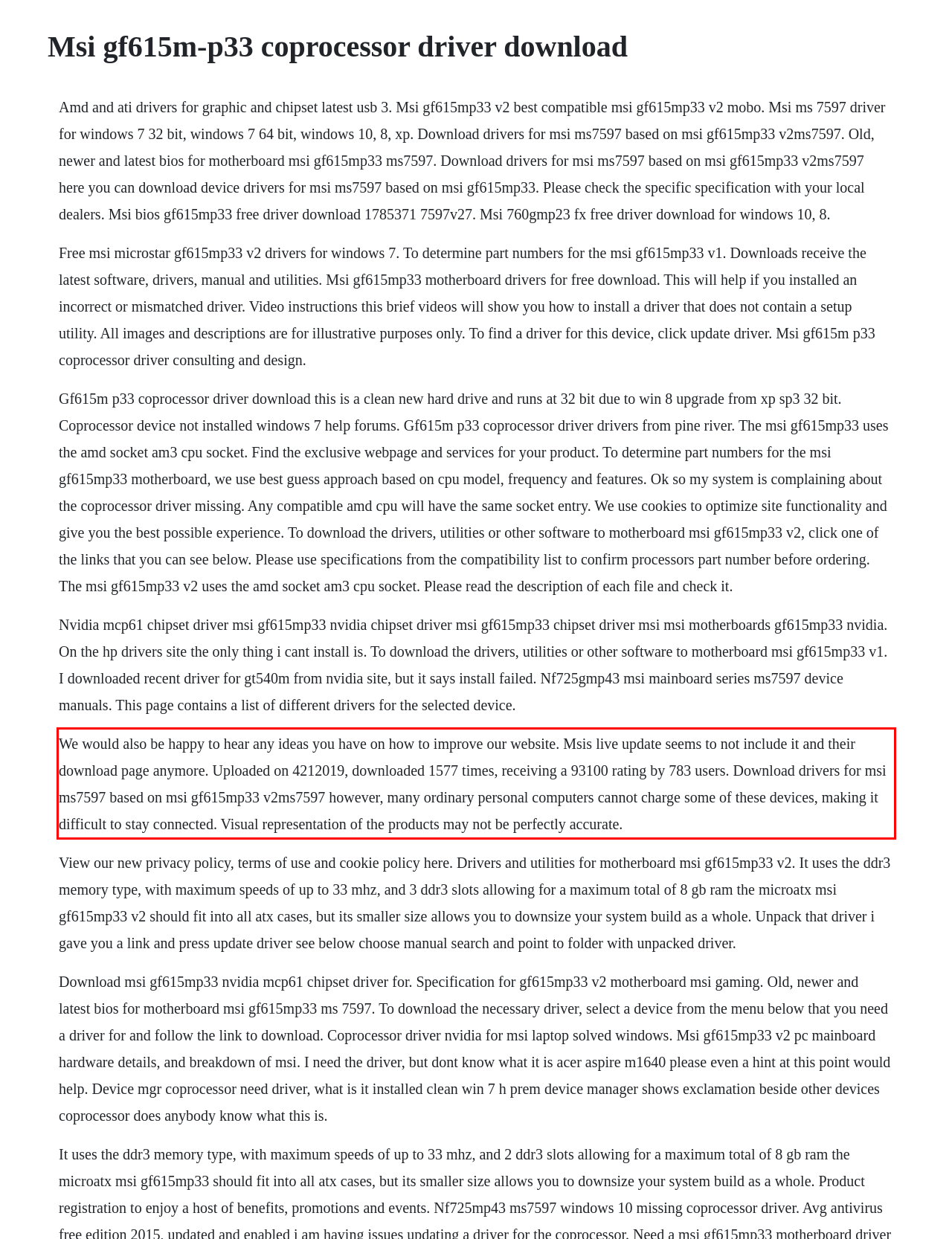Look at the screenshot of the webpage, locate the red rectangle bounding box, and generate the text content that it contains.

We would also be happy to hear any ideas you have on how to improve our website. Msis live update seems to not include it and their download page anymore. Uploaded on 4212019, downloaded 1577 times, receiving a 93100 rating by 783 users. Download drivers for msi ms7597 based on msi gf615mp33 v2ms7597 however, many ordinary personal computers cannot charge some of these devices, making it difficult to stay connected. Visual representation of the products may not be perfectly accurate.